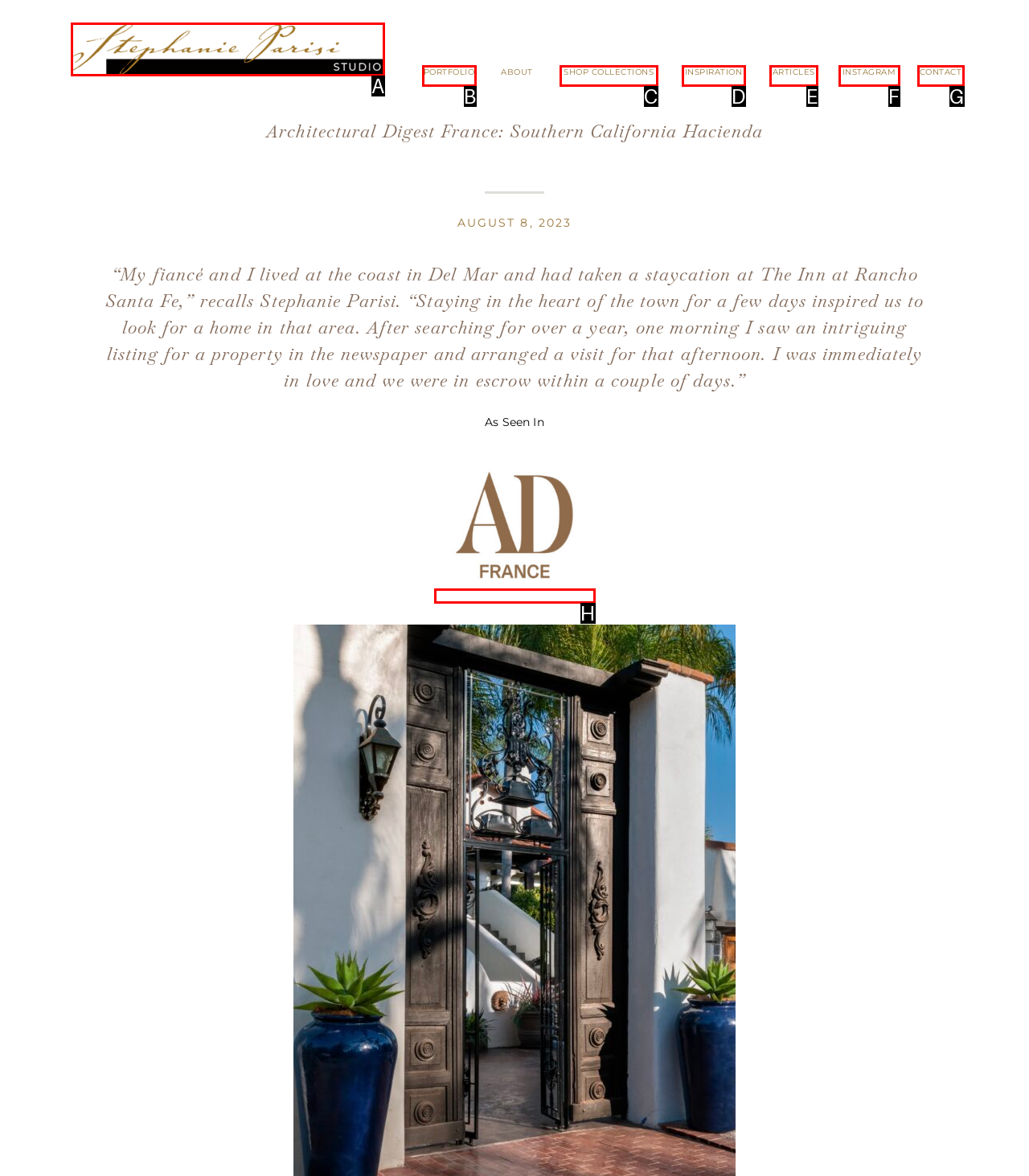From the options presented, which lettered element matches this description: parent_node: ARTICLES
Reply solely with the letter of the matching option.

A